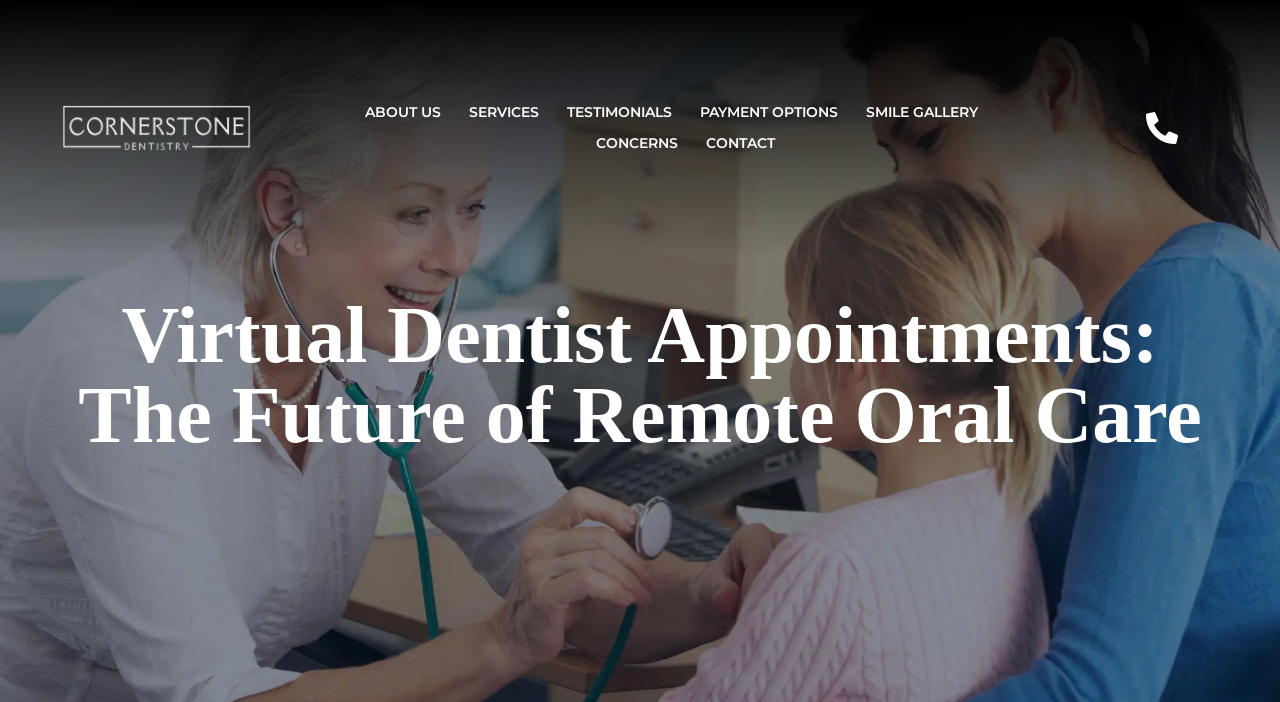Identify and provide the main heading of the webpage.

Virtual Dentist Appointments: The Future of Remote Oral Care